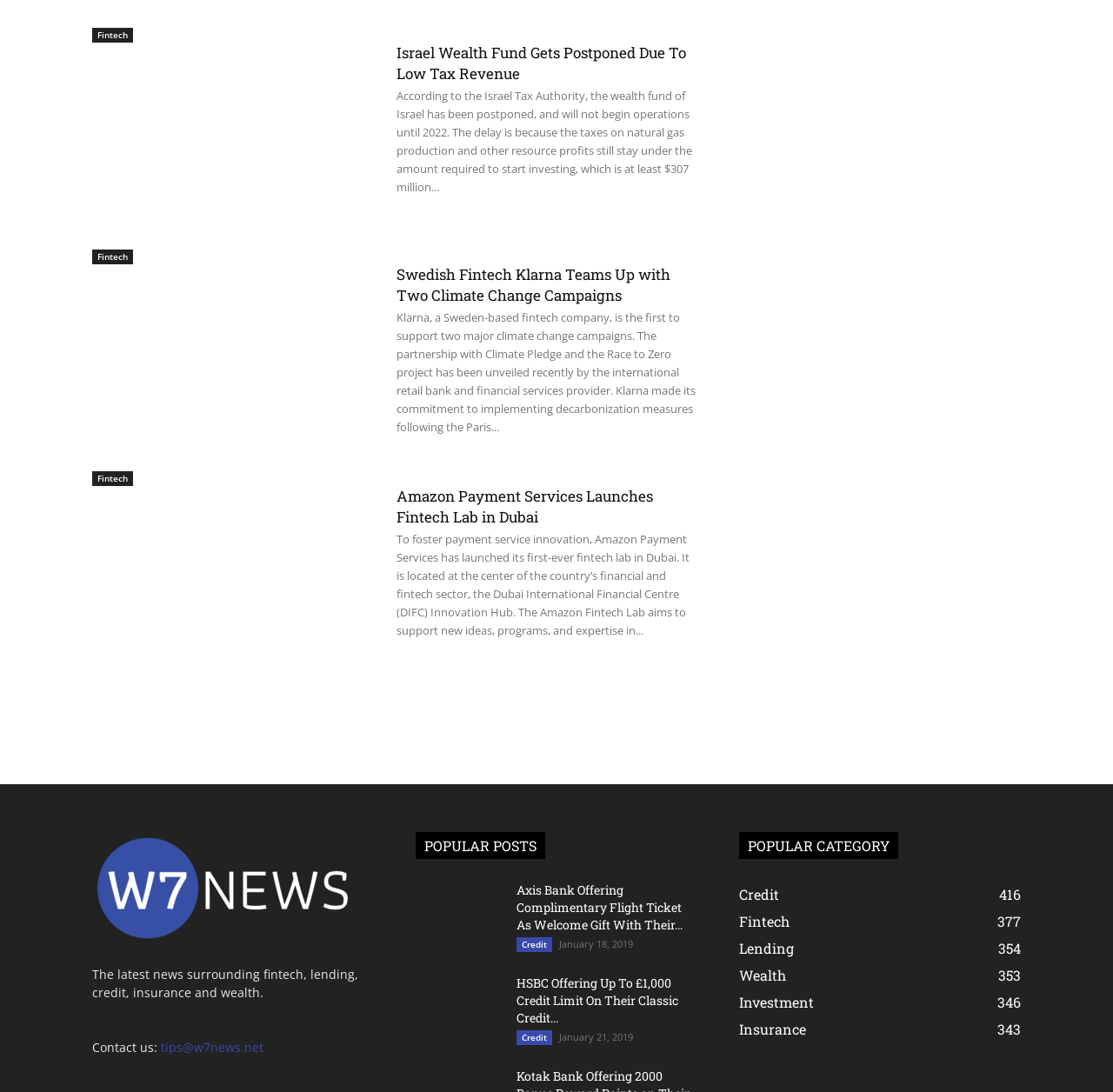Locate the bounding box coordinates of the area where you should click to accomplish the instruction: "View popular posts".

[0.373, 0.762, 0.627, 0.786]